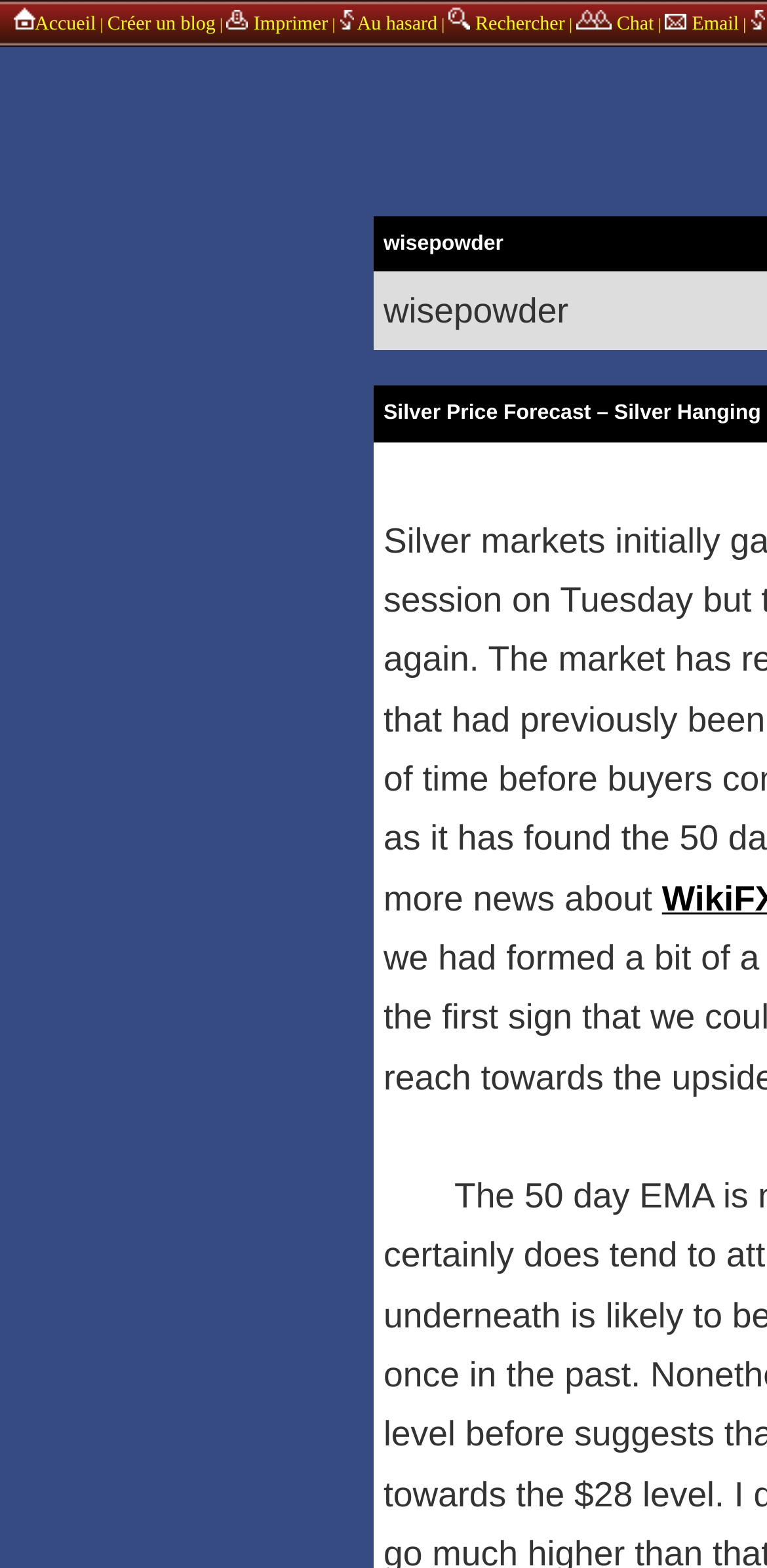How many links are in the top navigation bar?
Deliver a detailed and extensive answer to the question.

I counted the number of link elements in the top navigation bar, which are 'BlogHotel.org Accueil', 'Créer un blog', 'Imprimer la page Imprimer', 'Blog hasard Au hasard', 'Chercher des blogs Rechercher', 'Entrer dans le chat du blog Chat', and 'Envoyer ce blog par email à un Ami Email'.